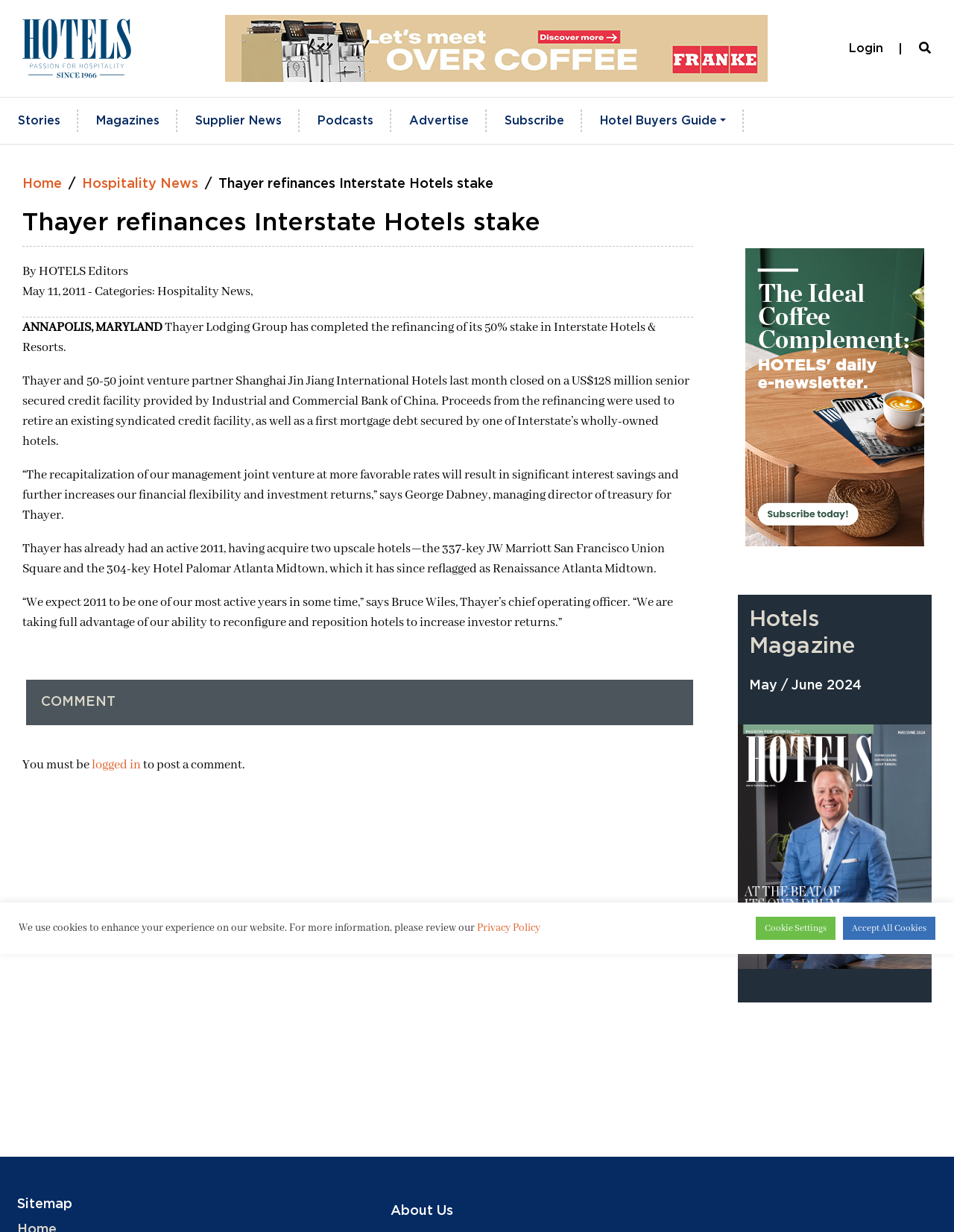Please identify the bounding box coordinates of the element's region that I should click in order to complete the following instruction: "Click the 'JOIN OUR MAILING LIST' link". The bounding box coordinates consist of four float numbers between 0 and 1, i.e., [left, top, right, bottom].

None